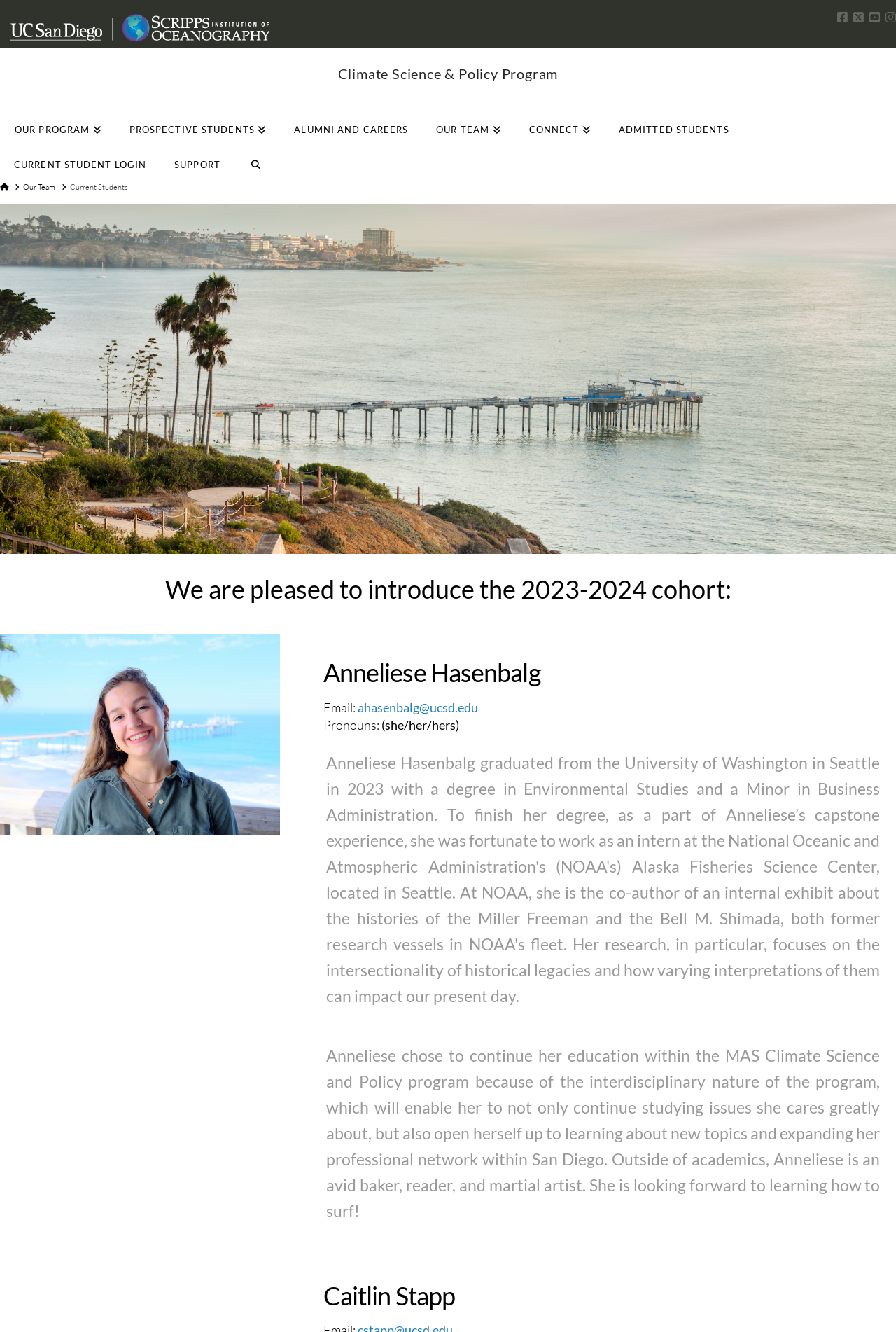From the webpage screenshot, predict the bounding box of the UI element that matches this description: "Alumni and Careers".

[0.313, 0.075, 0.471, 0.101]